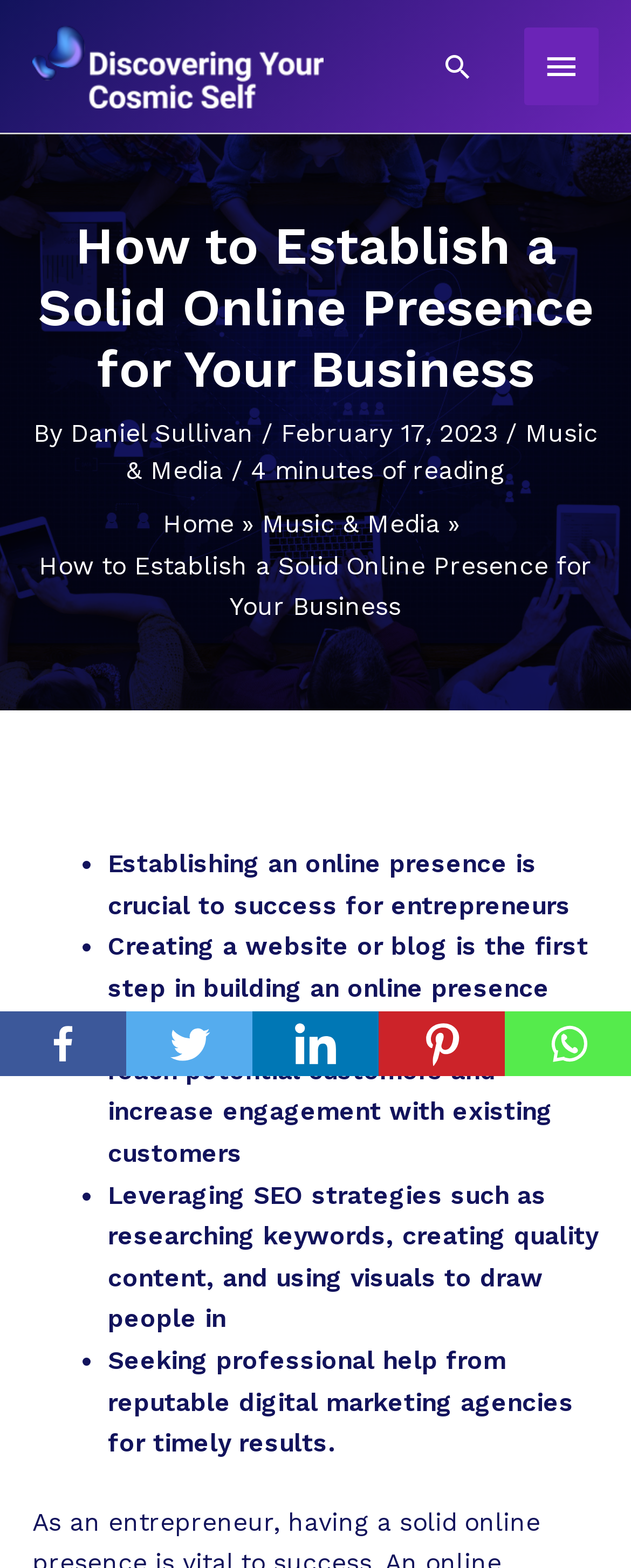Given the description "Career", determine the bounding box of the corresponding UI element.

None